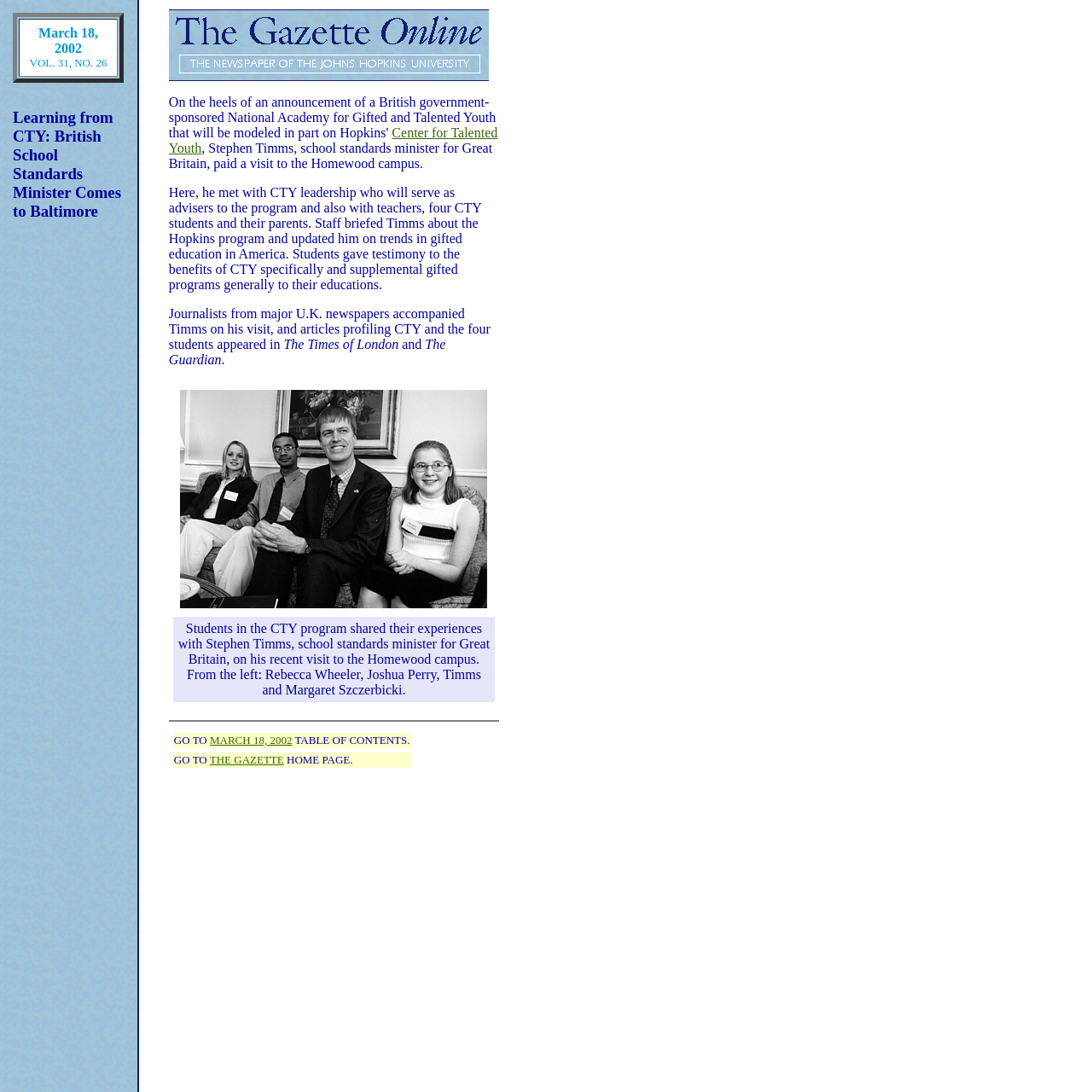Reply to the question with a single word or phrase:
What is the name of the newspaper that profiled CTY and the four students?

The Times of London and The Guardian